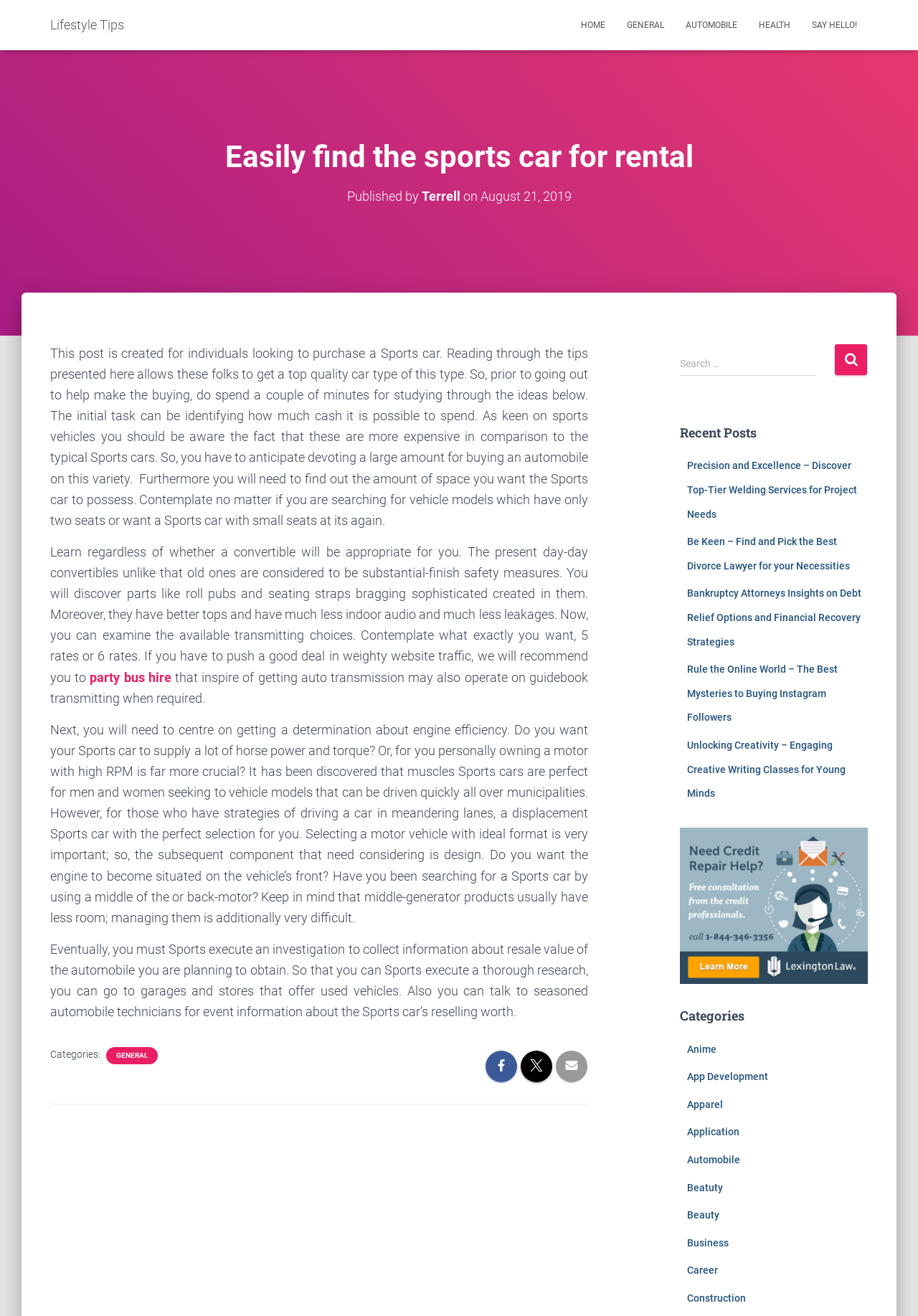Analyze and describe the webpage in a detailed narrative.

This webpage is about lifestyle tips, specifically focusing on finding the right sports car for rental. At the top, there are six links: "Lifestyle Tips", "HOME", "GENERAL", "AUTOMOBILE", "HEALTH", and "SAY HELLO!". Below these links, there is a heading that reads "Easily find the sports car for rental" followed by a subheading that indicates the post was published by Terrell on August 21, 2019. 

The main content of the webpage is a long article that provides tips for individuals looking to purchase a sports car. The article is divided into several sections, each discussing a specific aspect to consider when buying a sports car, such as identifying a budget, determining the required space, and choosing the right engine efficiency. There are also links to other related topics, such as "party bus hire", scattered throughout the article.

On the right side of the webpage, there is a search bar with a button labeled "Search". Below the search bar, there is a section titled "Recent Posts" that lists five links to other articles on various topics, including welding services, divorce lawyers, and creative writing classes. 

Further down, there is another section titled "Categories" that lists 12 links to different categories, including "Anime", "App Development", "Automobile", and "Business".